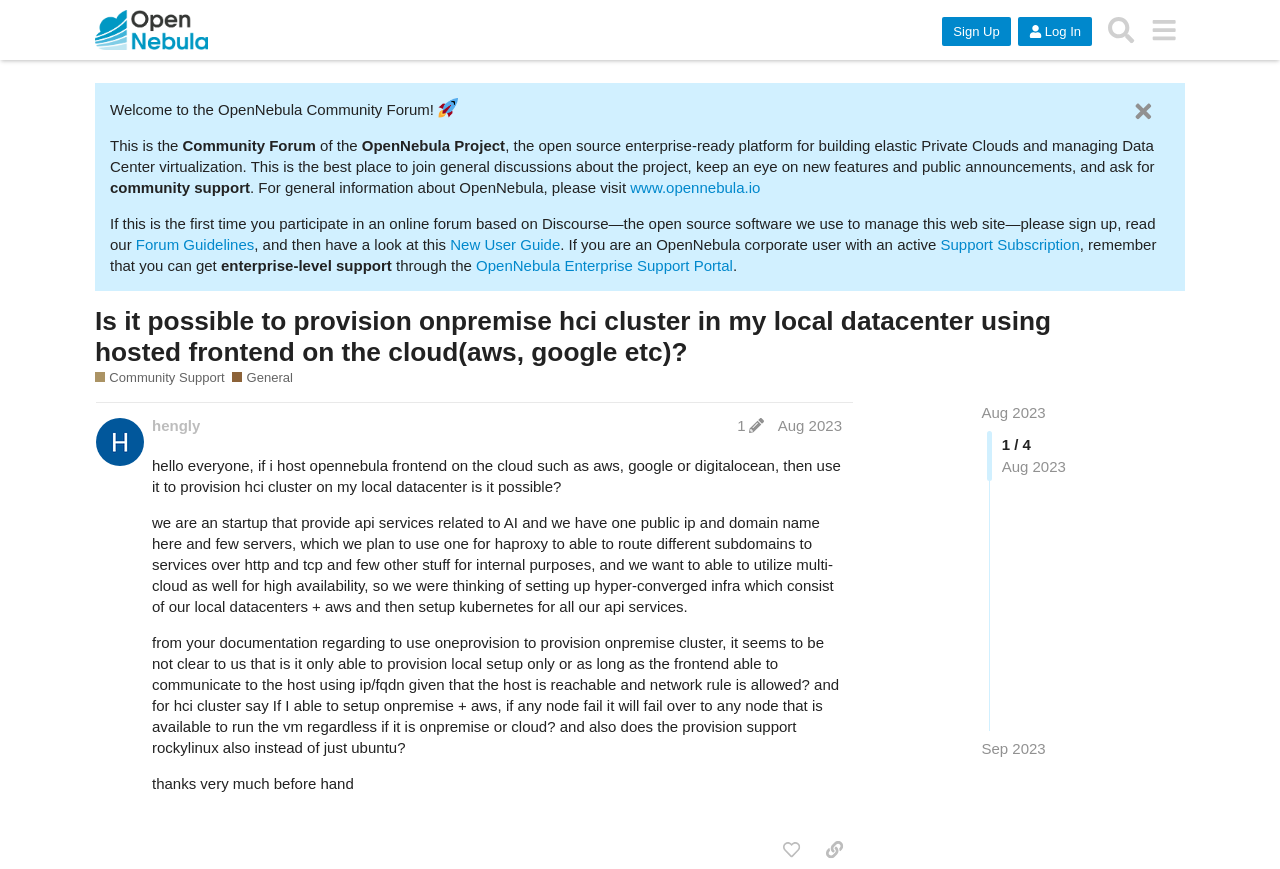What is the name of the user who created the original post?
Answer with a single word or phrase, using the screenshot for reference.

hengly